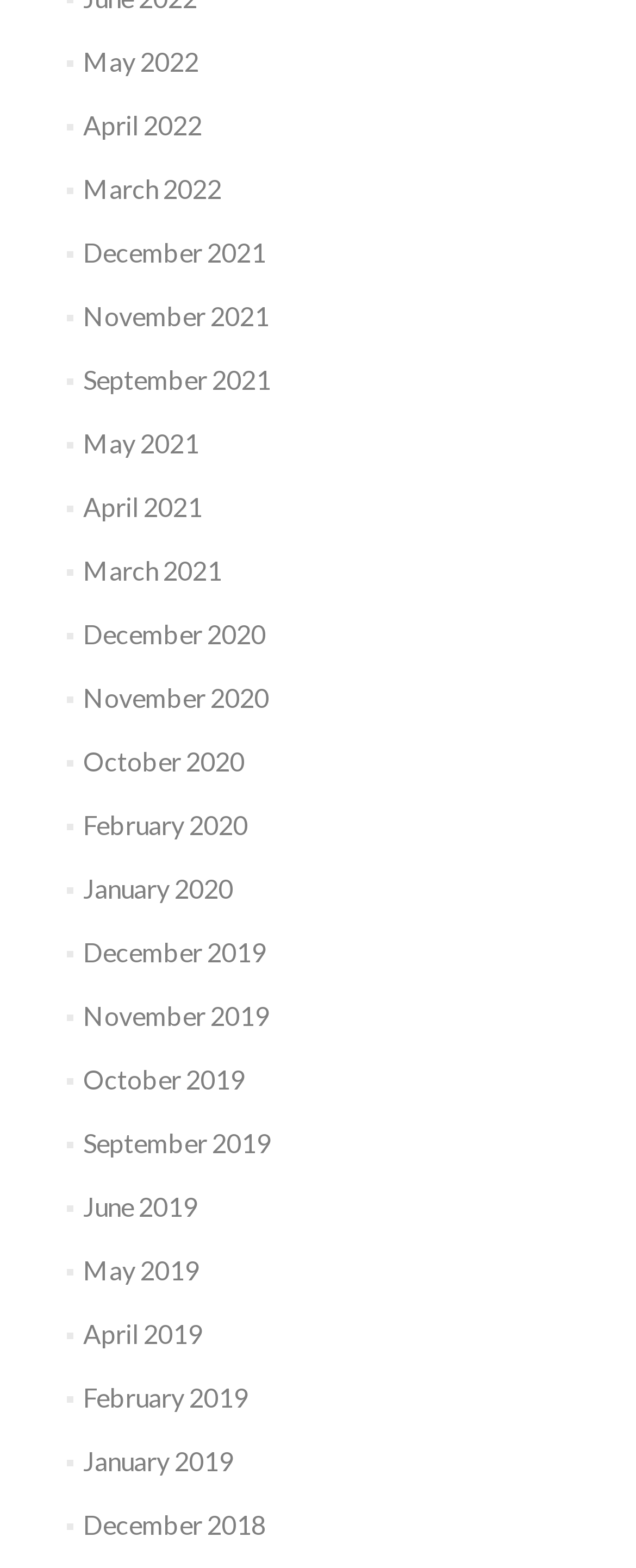Utilize the details in the image to thoroughly answer the following question: How many years are represented on the webpage?

I looked at the list of links and found that there are months listed from 2018 to 2022, which means there are 4 years represented on the webpage.